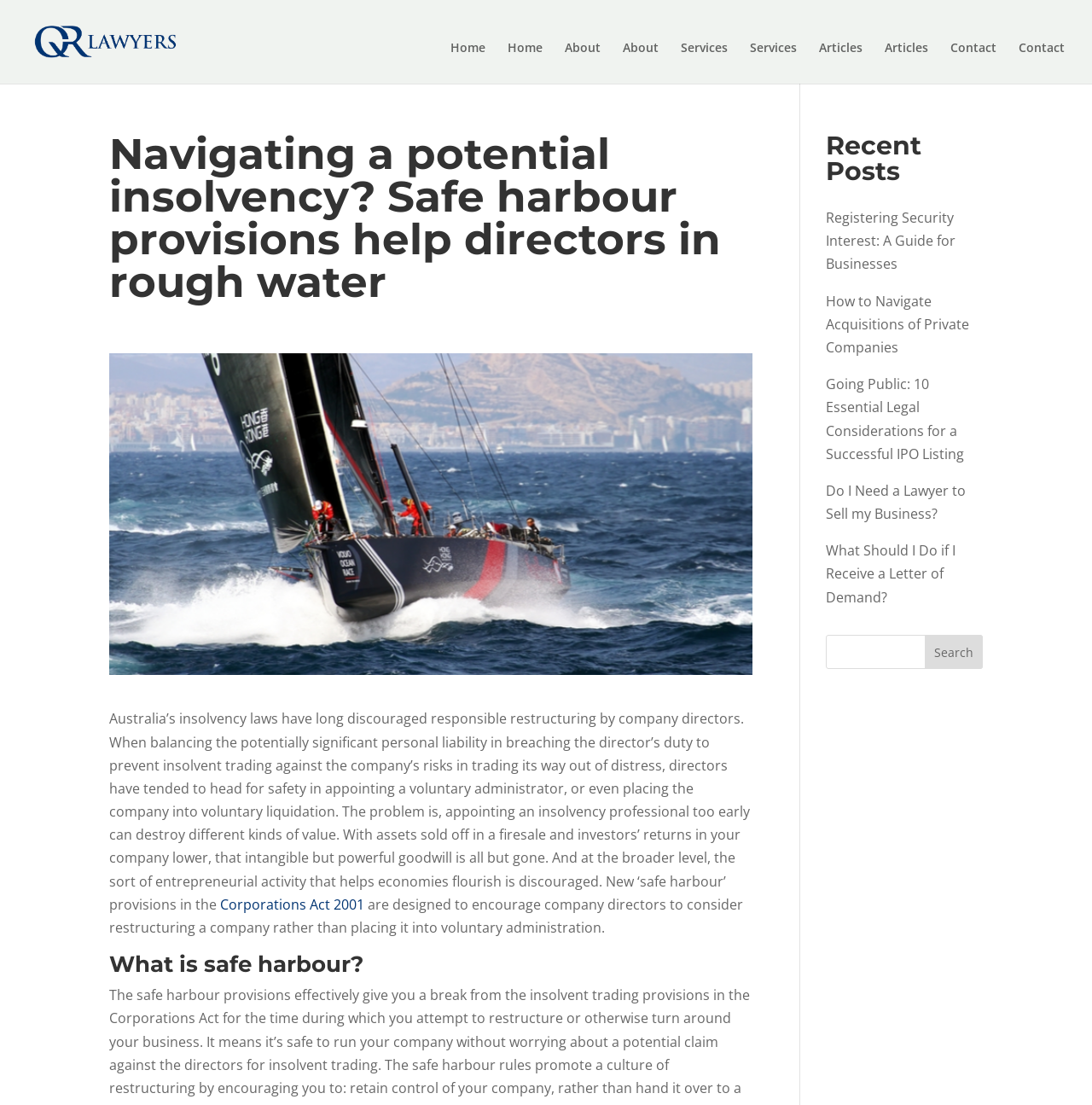Please identify the bounding box coordinates of the region to click in order to complete the given instruction: "Learn about 'Navigating a potential insolvency'". The coordinates should be four float numbers between 0 and 1, i.e., [left, top, right, bottom].

[0.1, 0.12, 0.689, 0.283]